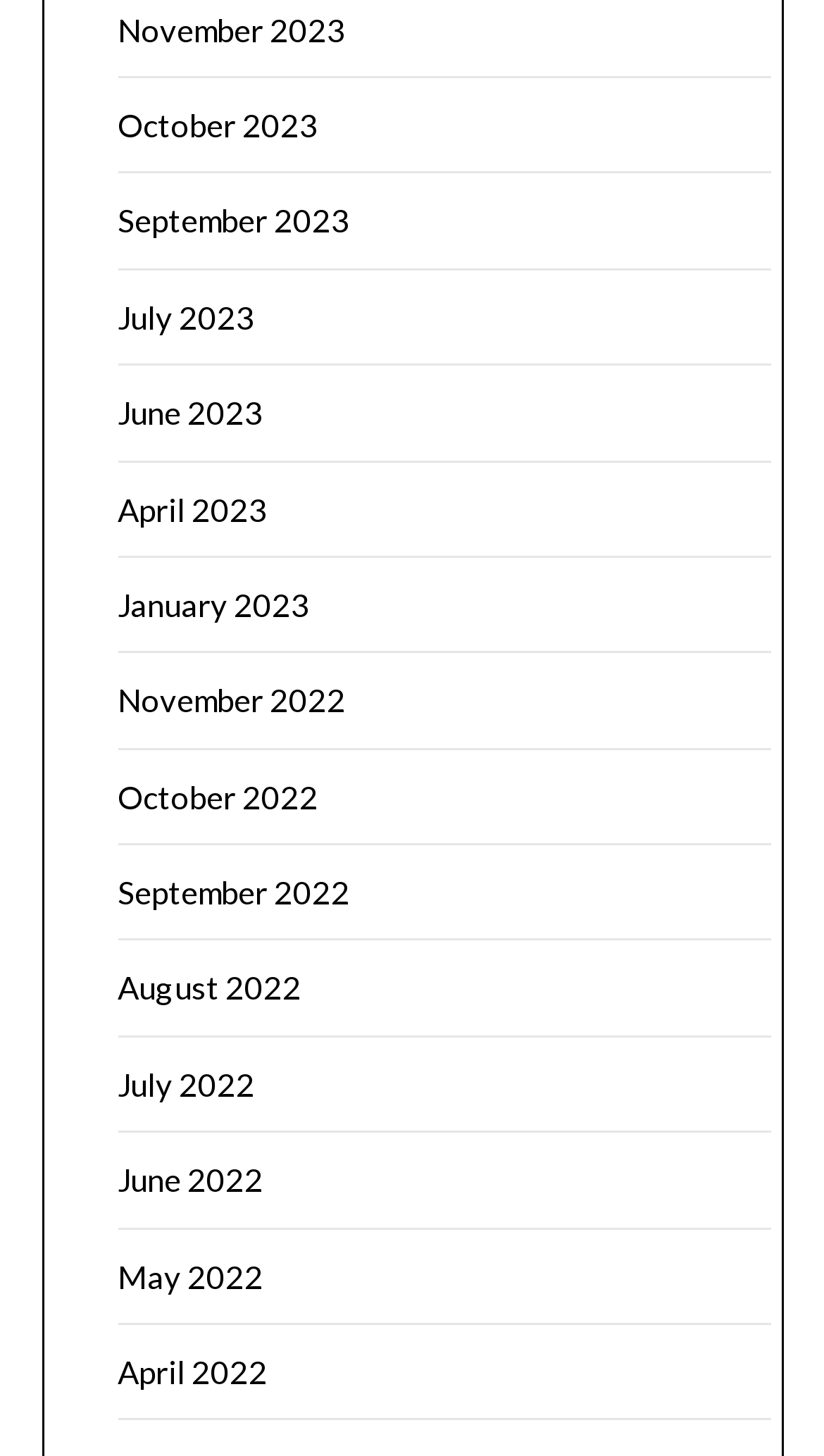Pinpoint the bounding box coordinates of the clickable area necessary to execute the following instruction: "view October 2022". The coordinates should be given as four float numbers between 0 and 1, namely [left, top, right, bottom].

[0.142, 0.534, 0.386, 0.56]